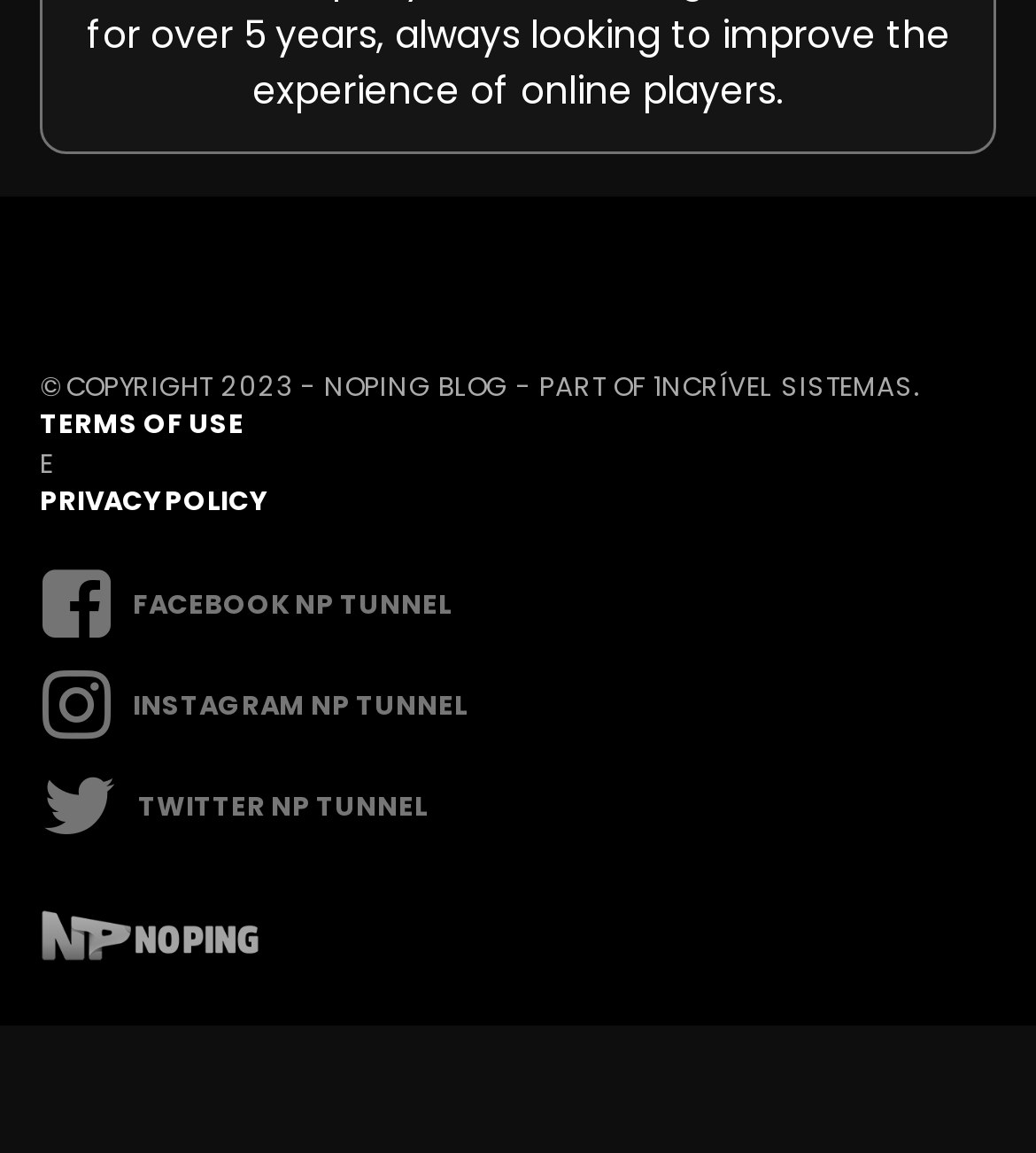Given the description PRIVACY POLICY, predict the bounding box coordinates of the UI element. Ensure the coordinates are in the format (top-left x, top-left y, bottom-right x, bottom-right y) and all values are between 0 and 1.

[0.038, 0.419, 0.962, 0.452]